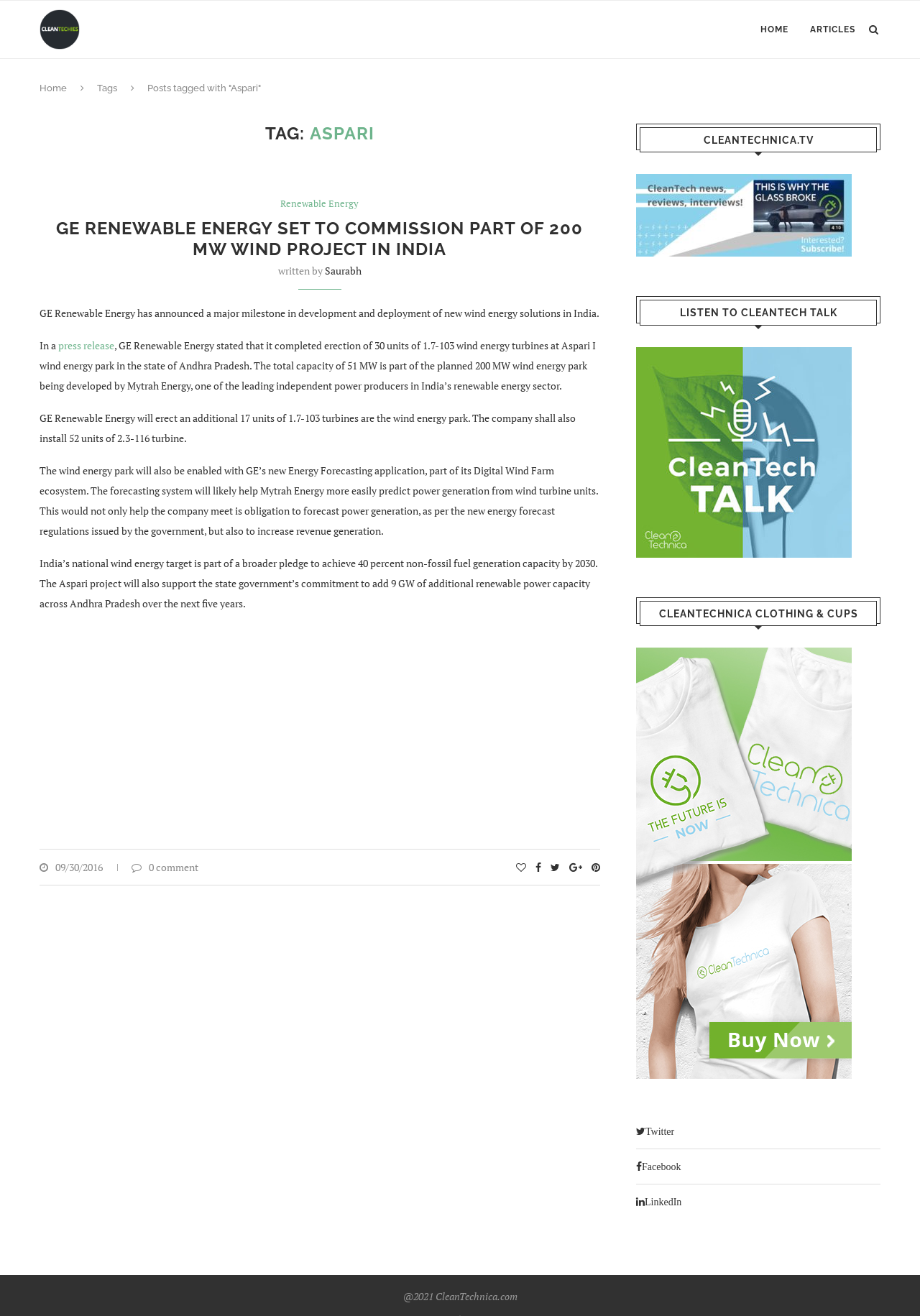Please provide a brief answer to the following inquiry using a single word or phrase:
What is the target for non-fossil fuel generation capacity in India by 2030?

40 percent